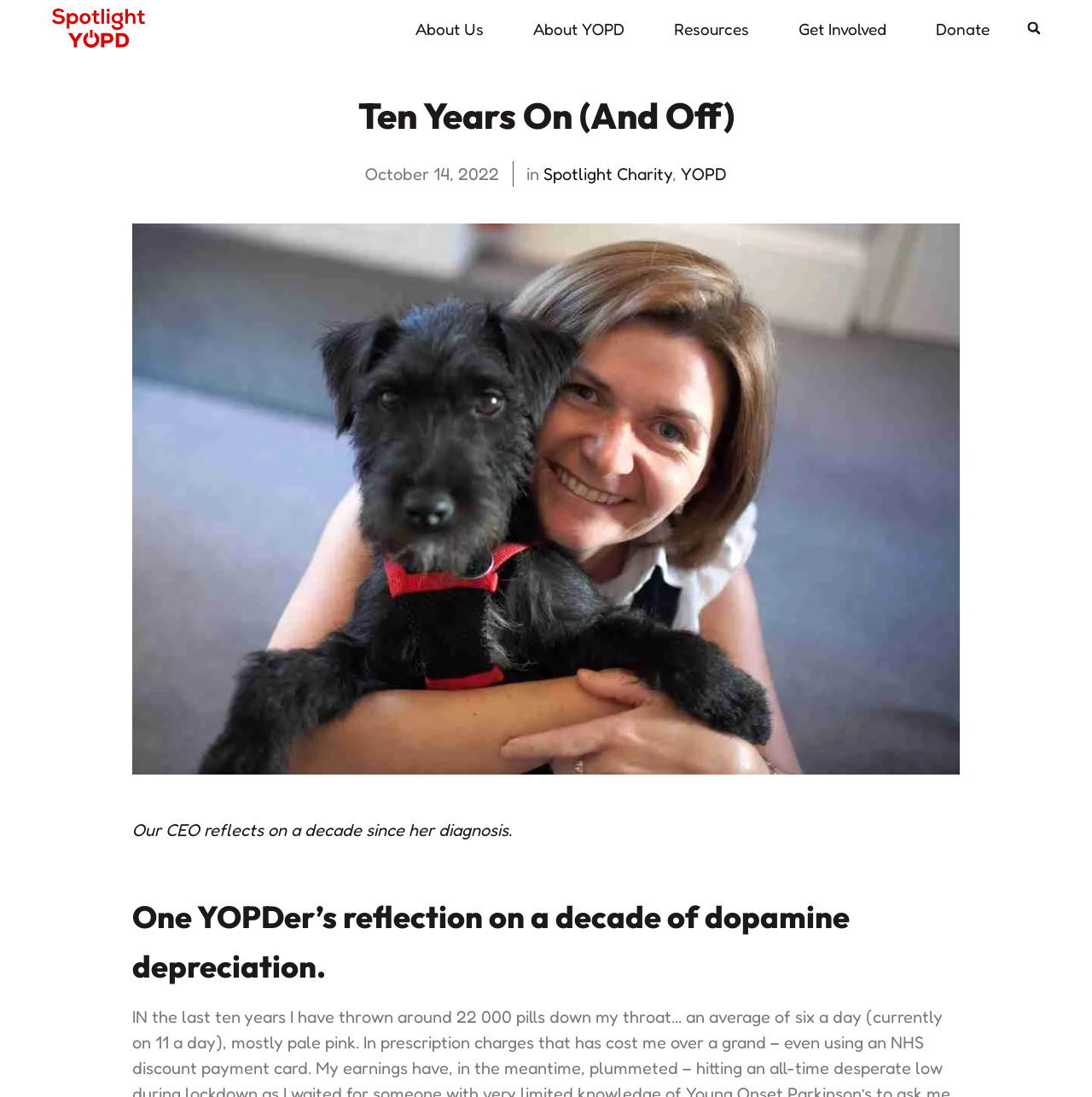Determine the bounding box for the described UI element: "Search".

[0.934, 0.013, 0.96, 0.039]